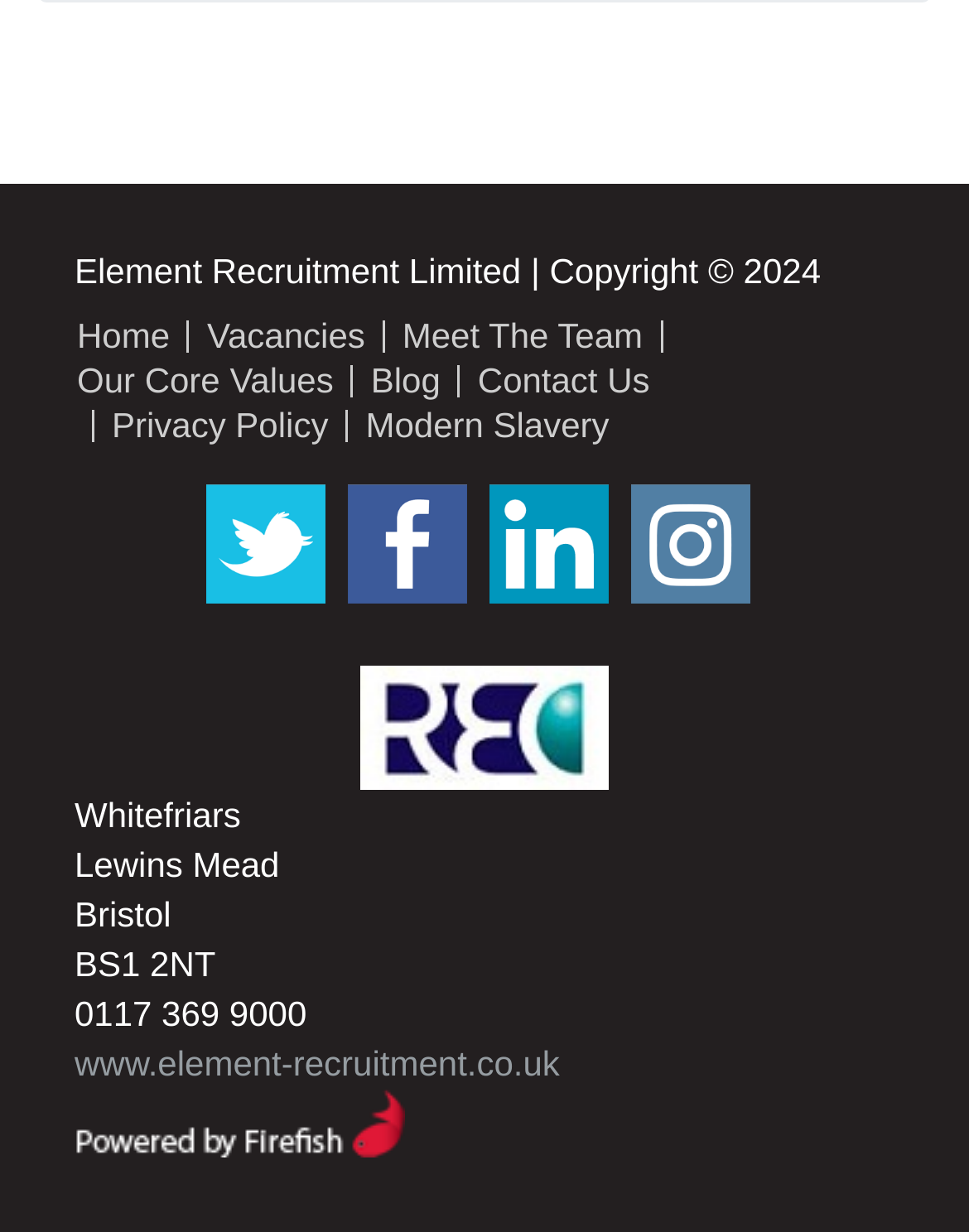Show the bounding box coordinates of the element that should be clicked to complete the task: "Check Contact Us".

[0.493, 0.293, 0.671, 0.325]